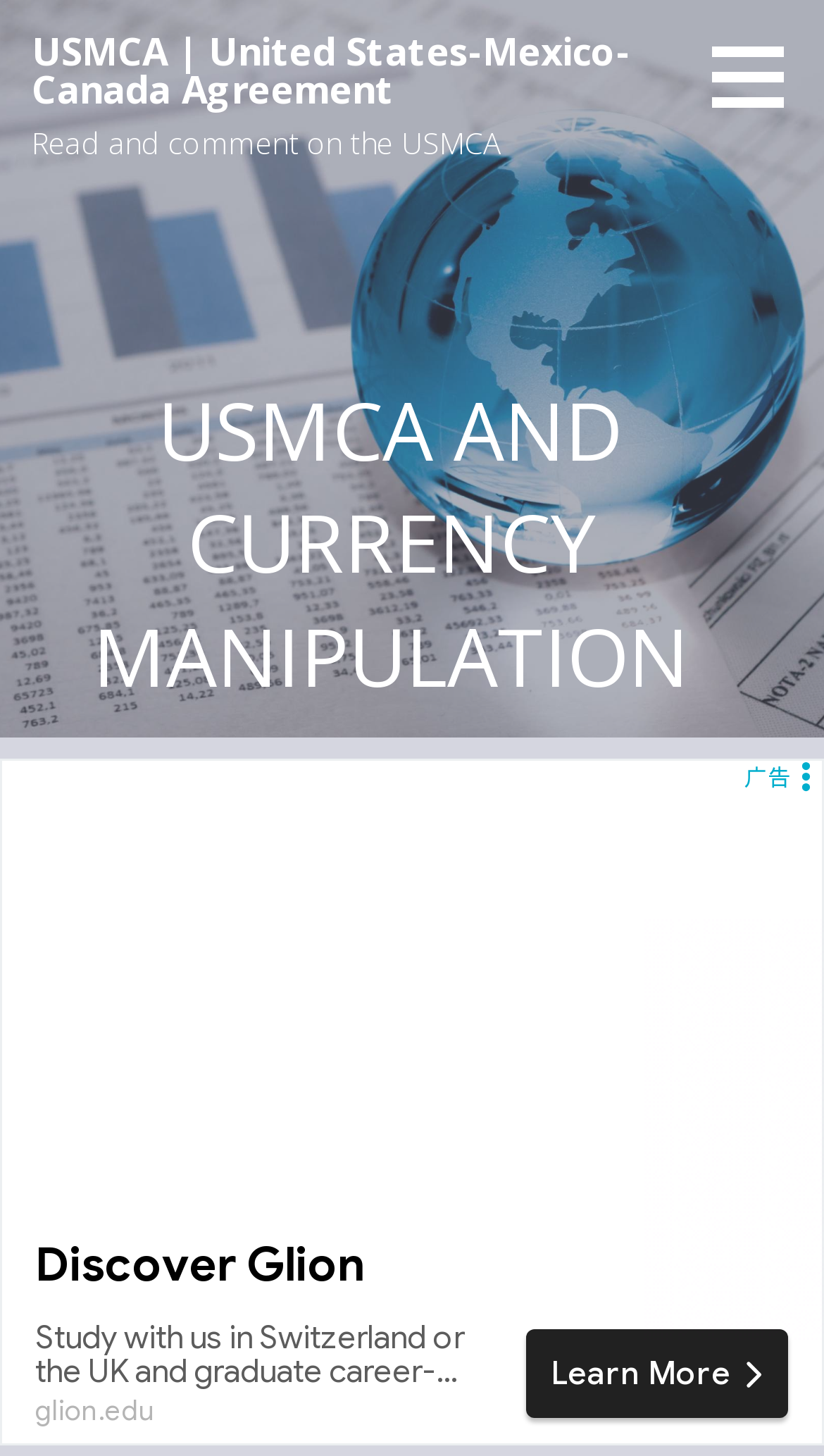Determine the bounding box coordinates for the HTML element described here: "aria-label="Advertisement" name="aswift_1" title="Advertisement"".

[0.0, 0.521, 1.0, 0.993]